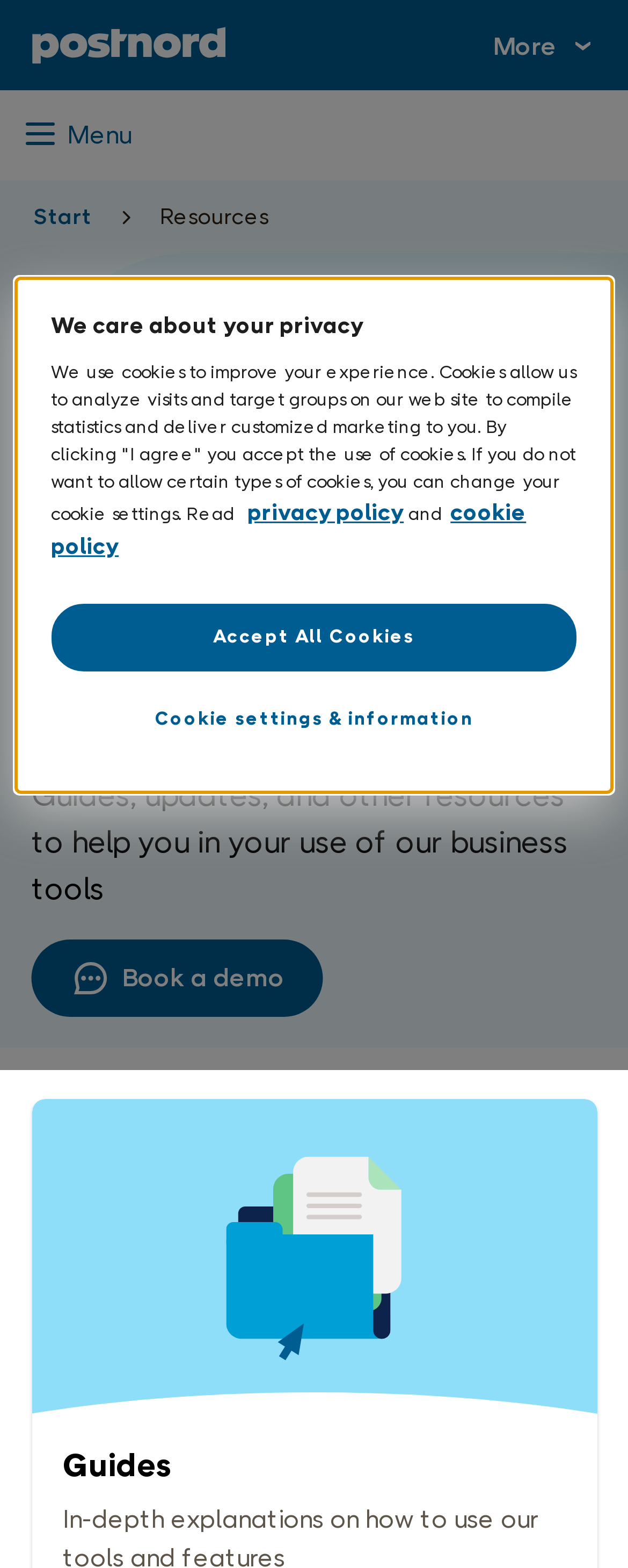Carefully examine the image and provide an in-depth answer to the question: What is the purpose of the dialog box?

The dialog box is focused on cookie settings, allowing users to accept all cookies, change their cookie settings, or read the privacy and cookie policies, indicating that the webpage uses cookies to improve the user experience.